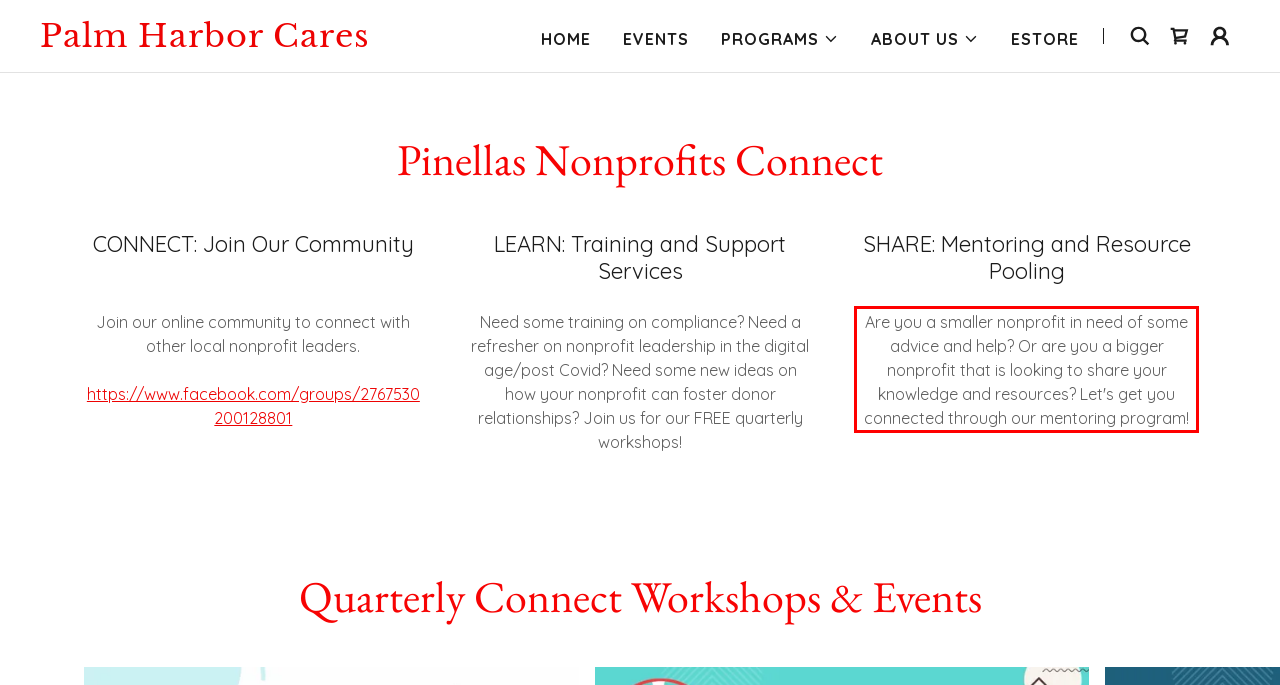You are given a screenshot showing a webpage with a red bounding box. Perform OCR to capture the text within the red bounding box.

Are you a smaller nonprofit in need of some advice and help? Or are you a bigger nonprofit that is looking to share your knowledge and resources? Let's get you connected through our mentoring program!